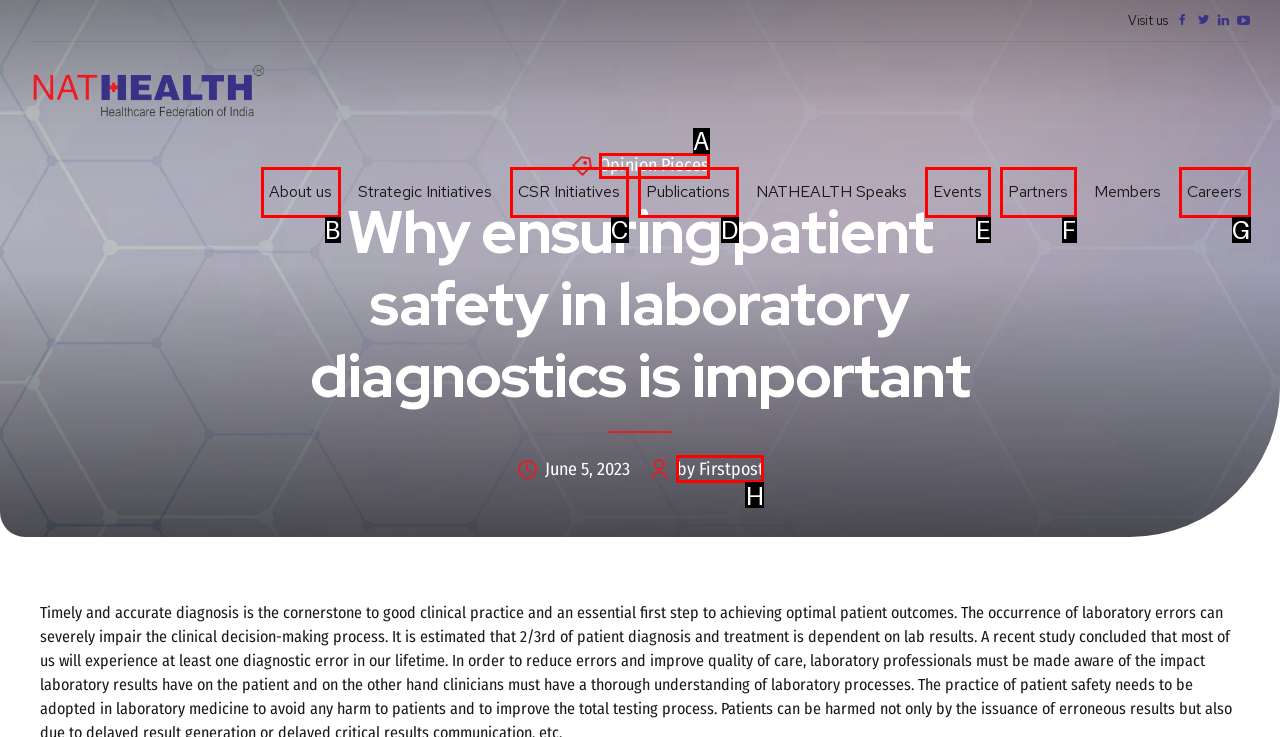Using the description: Careers, find the HTML element that matches it. Answer with the letter of the chosen option.

G